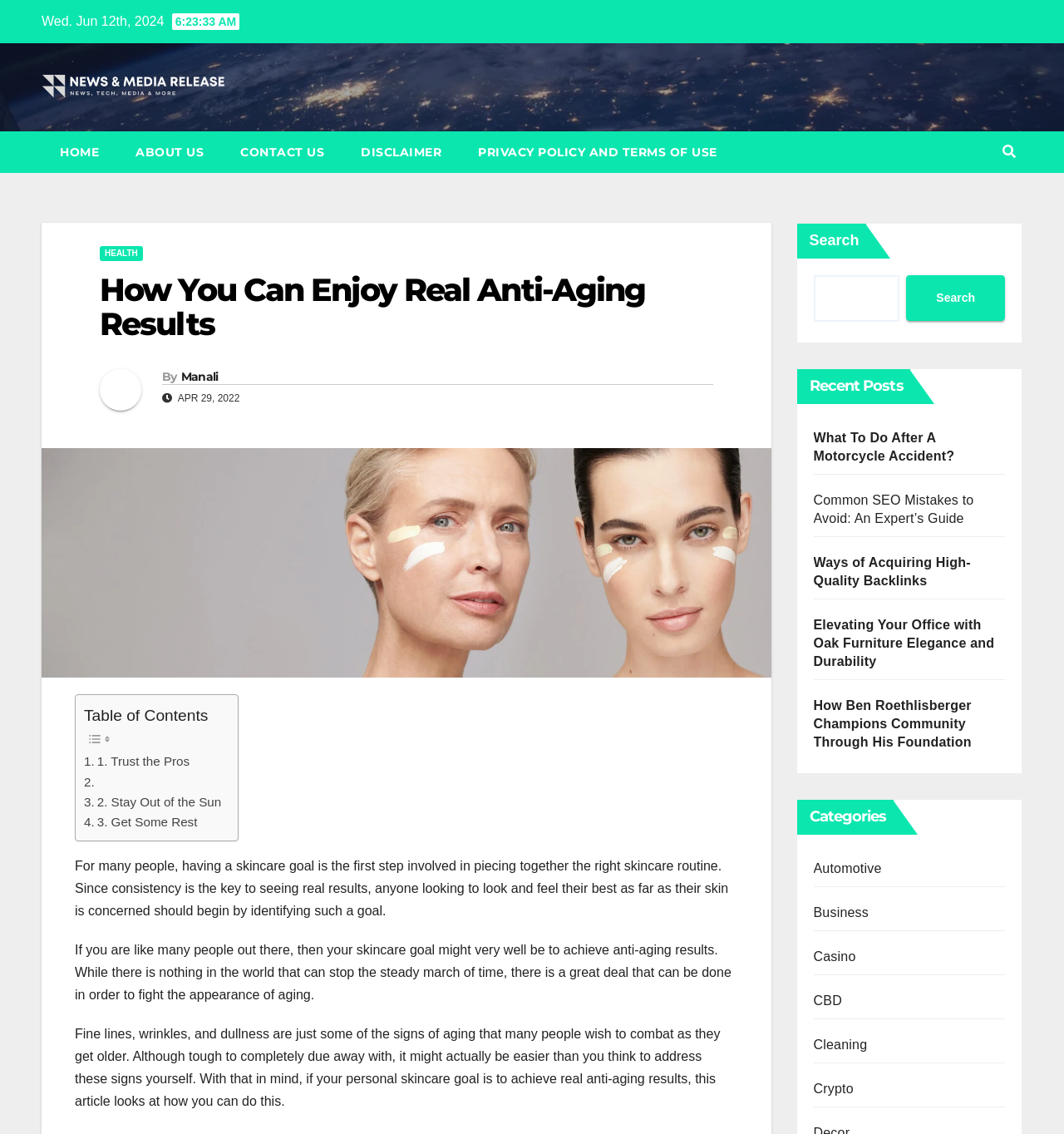What is the primary heading on this webpage?

How You Can Enjoy Real Anti-Aging Results